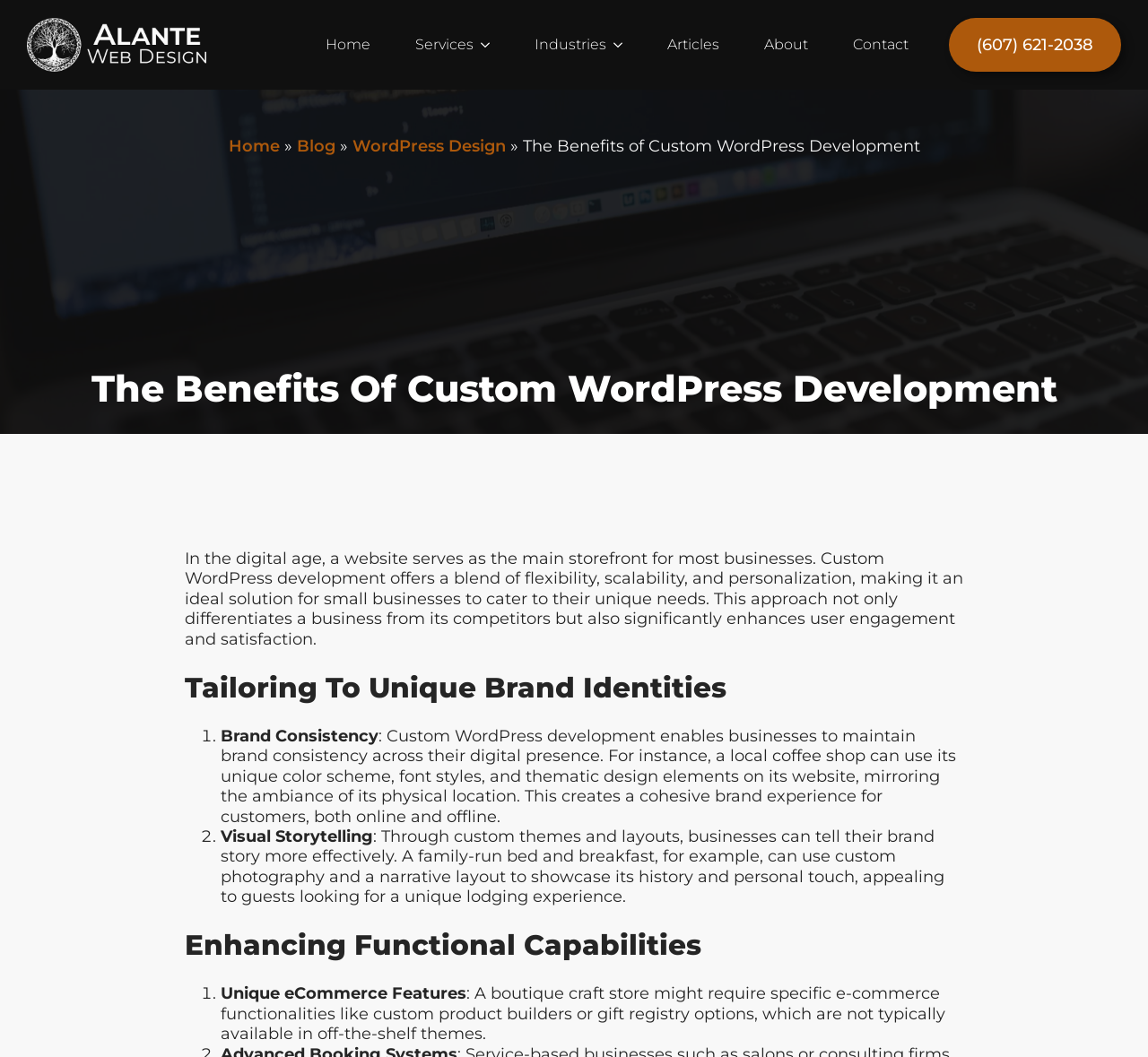What is the purpose of custom WordPress development?
Answer the question with a single word or phrase by looking at the picture.

To cater to unique business needs